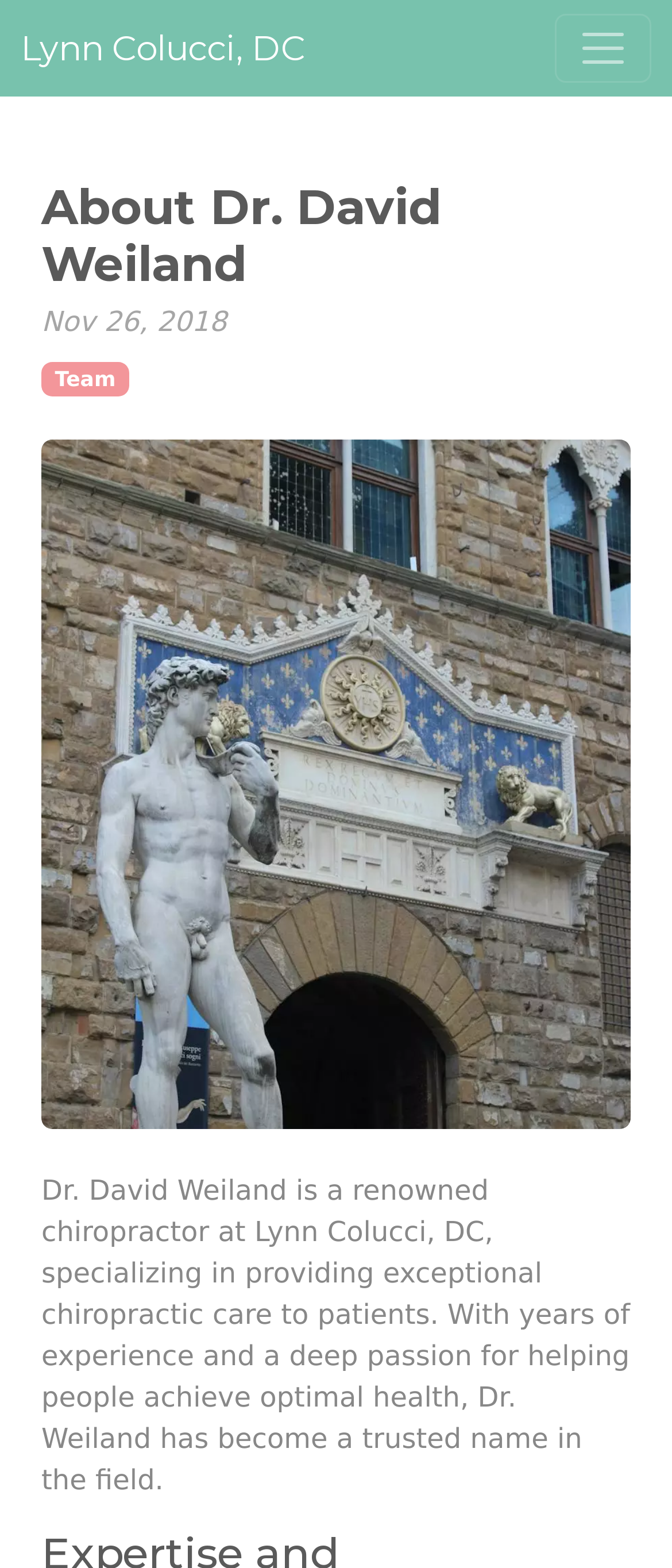Bounding box coordinates are to be given in the format (top-left x, top-left y, bottom-right x, bottom-right y). All values must be floating point numbers between 0 and 1. Provide the bounding box coordinate for the UI element described as: aria-label="Toggle navigation"

[0.826, 0.009, 0.969, 0.053]